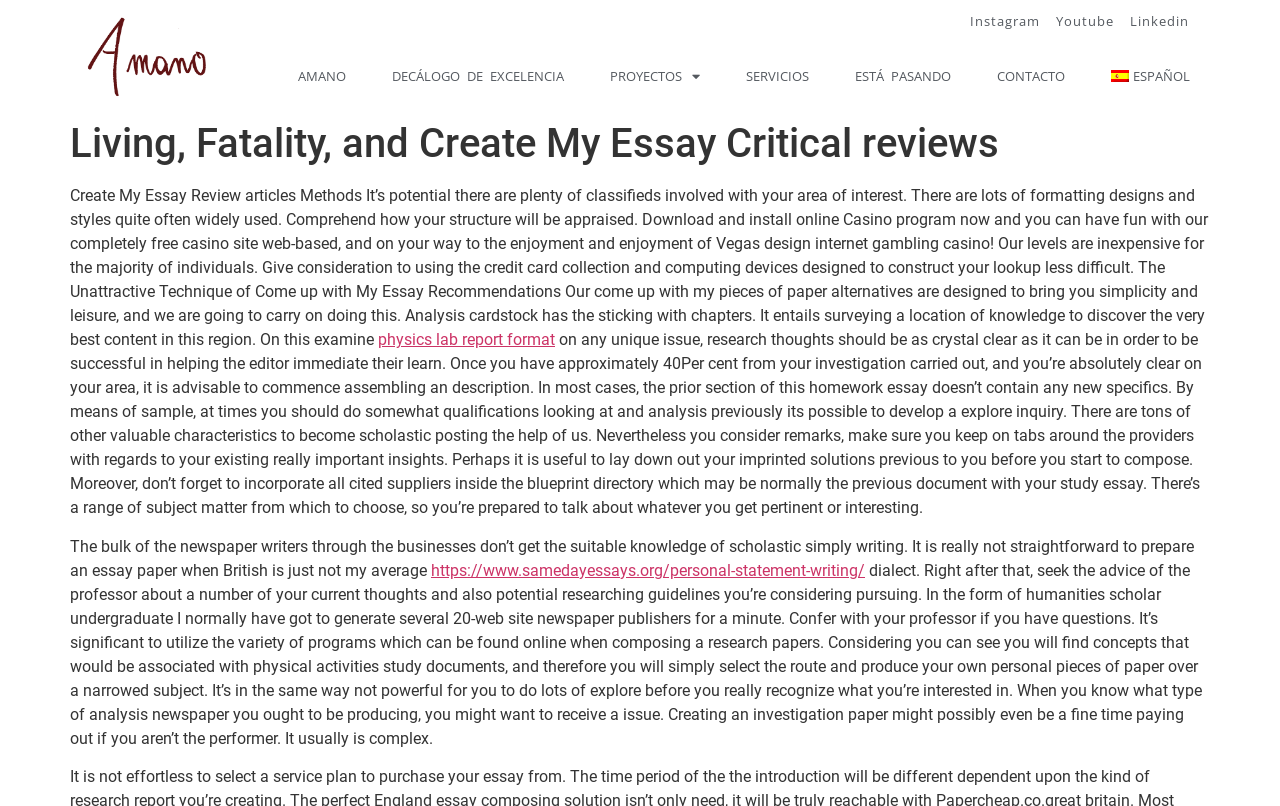Please determine the bounding box coordinates of the clickable area required to carry out the following instruction: "Click the 'Create My Essay Review articles Methods' link". The coordinates must be four float numbers between 0 and 1, represented as [left, top, right, bottom].

[0.066, 0.019, 0.165, 0.122]